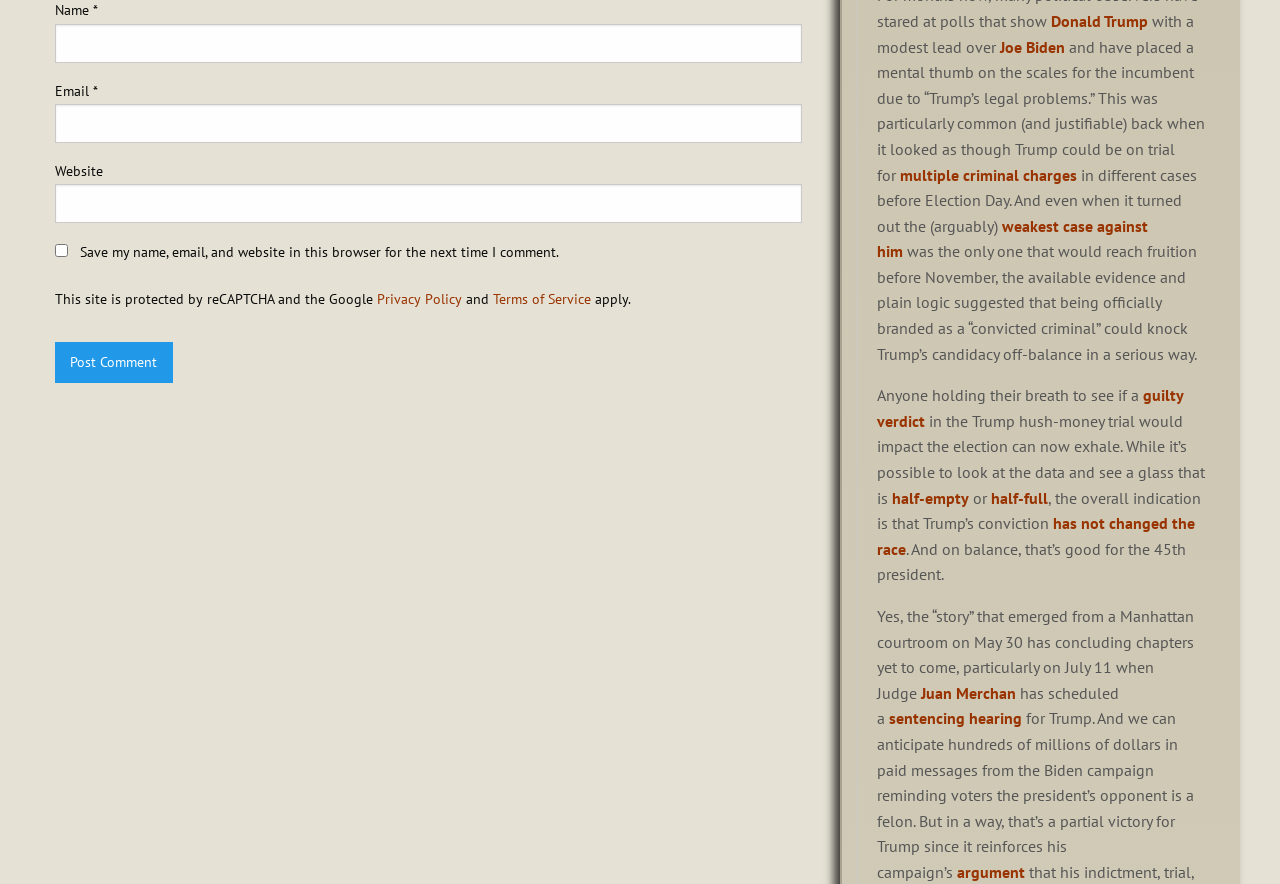What is the purpose of the checkbox?
Kindly offer a detailed explanation using the data available in the image.

The checkbox is labeled 'Save my name, email, and website in this browser for the next time I comment.' This suggests that its purpose is to save the user's comment information for future use.